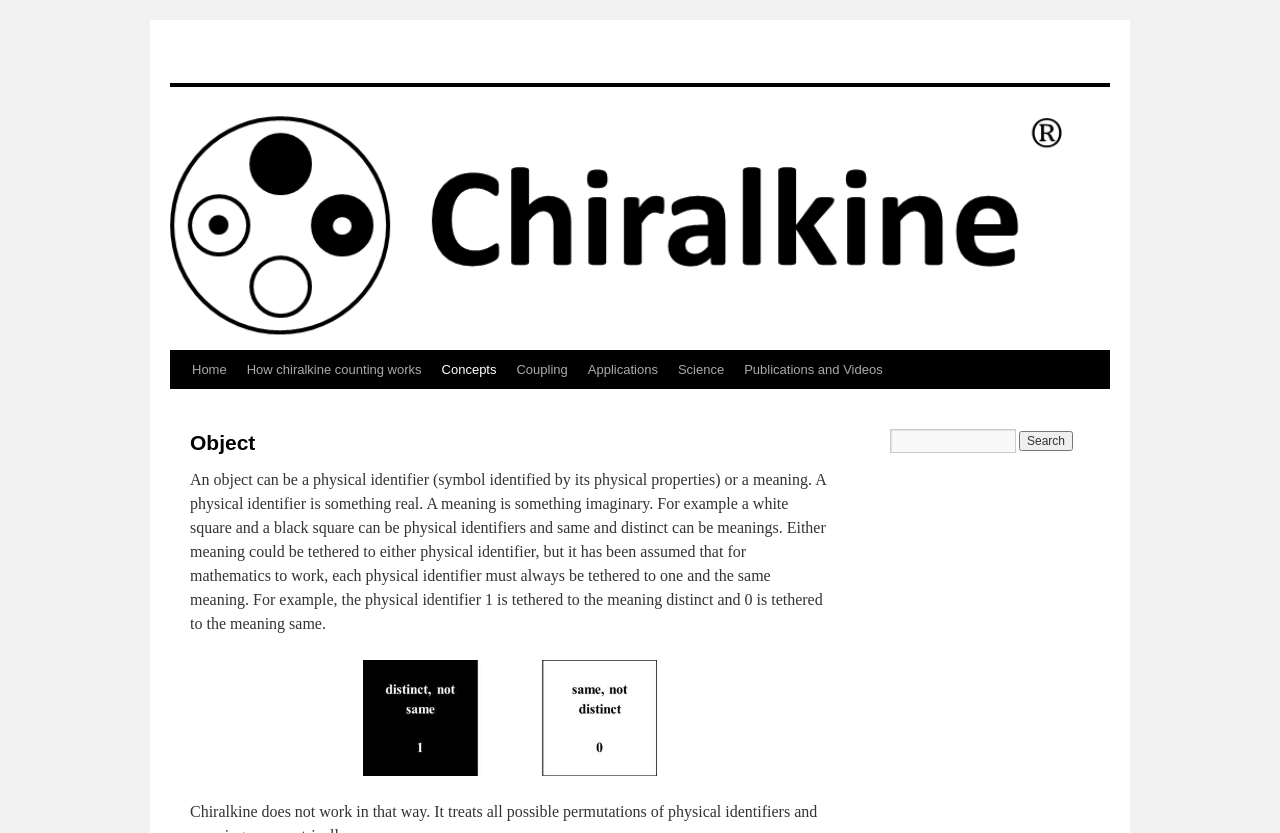Please identify the bounding box coordinates of the clickable region that I should interact with to perform the following instruction: "Search for something". The coordinates should be expressed as four float numbers between 0 and 1, i.e., [left, top, right, bottom].

[0.796, 0.517, 0.838, 0.541]